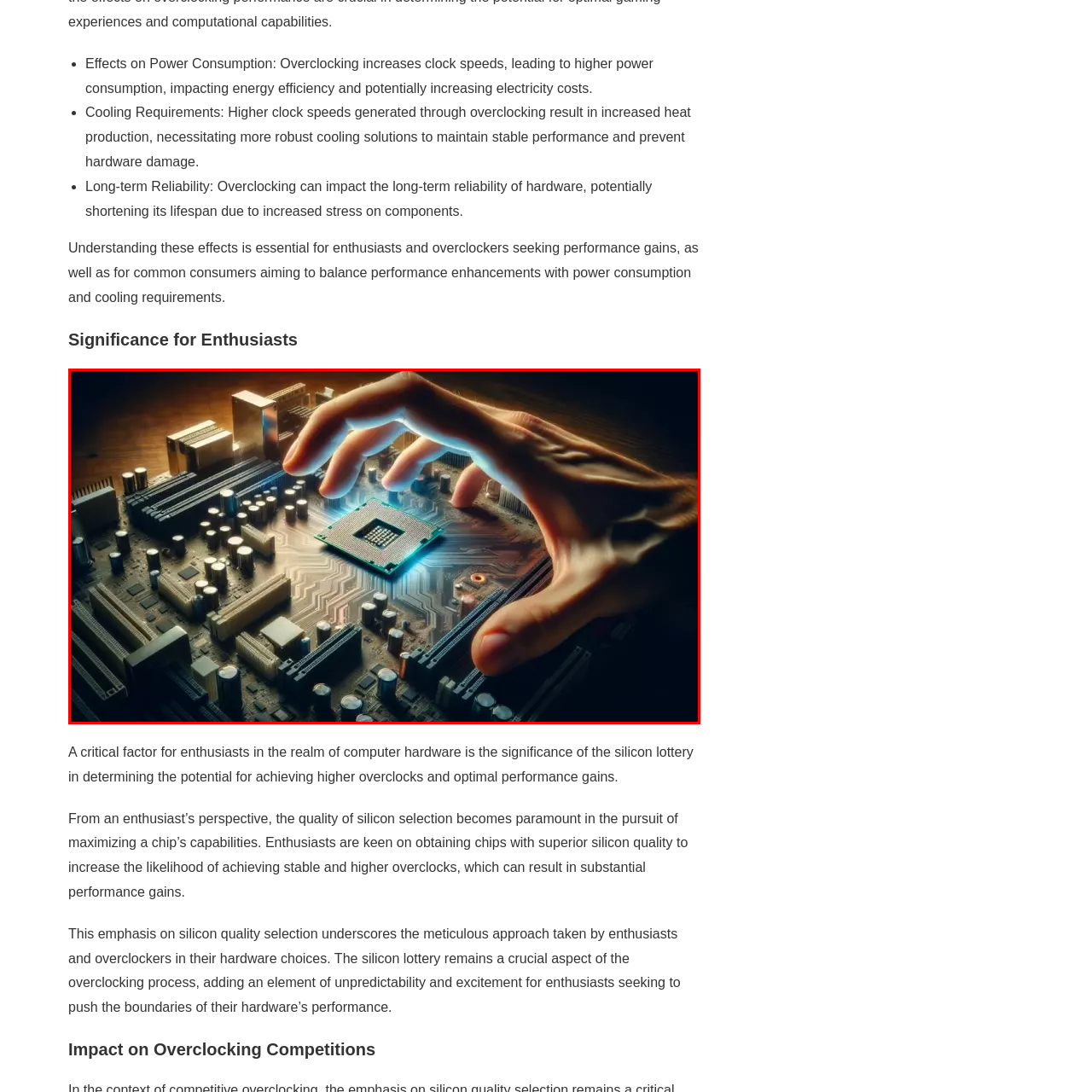Give an in-depth description of the image within the red border.

The image depicts a close-up of a hand poised over a computer motherboard, with a focus on a central processing unit (CPU) just above the socket. This visual represents the intricate and delicate process of installing or handling computer components, particularly in the context of overclocking. Overclocking enthusiasts often seek to maximize performance by manipulating clock speeds, which can lead to increased power consumption and heat production. The image reflects the critical mindset of those in the computing community who strive for exceptional performance while navigating the challenges of cooling requirements and long-term hardware reliability. The glowing effect around the CPU symbolizes the heightened energy and excitement that accompany the pursuit of cutting-edge computing capabilities.